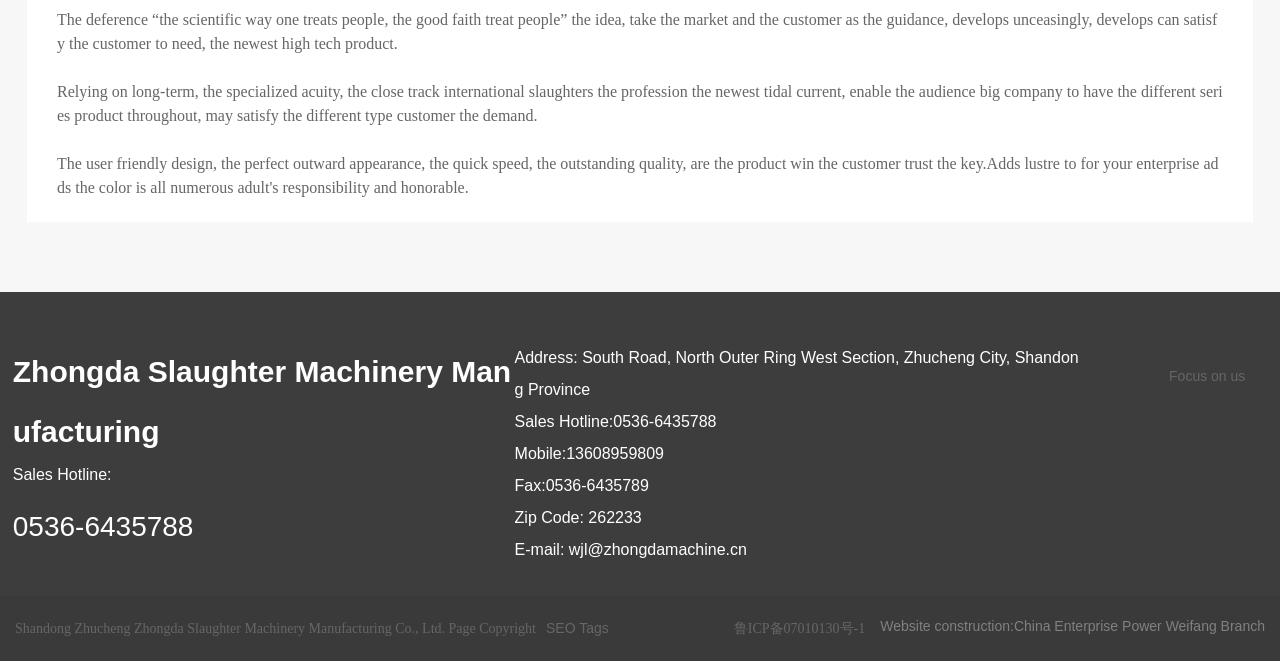Provide the bounding box coordinates for the area that should be clicked to complete the instruction: "Check the company's fax number".

[0.426, 0.722, 0.507, 0.747]